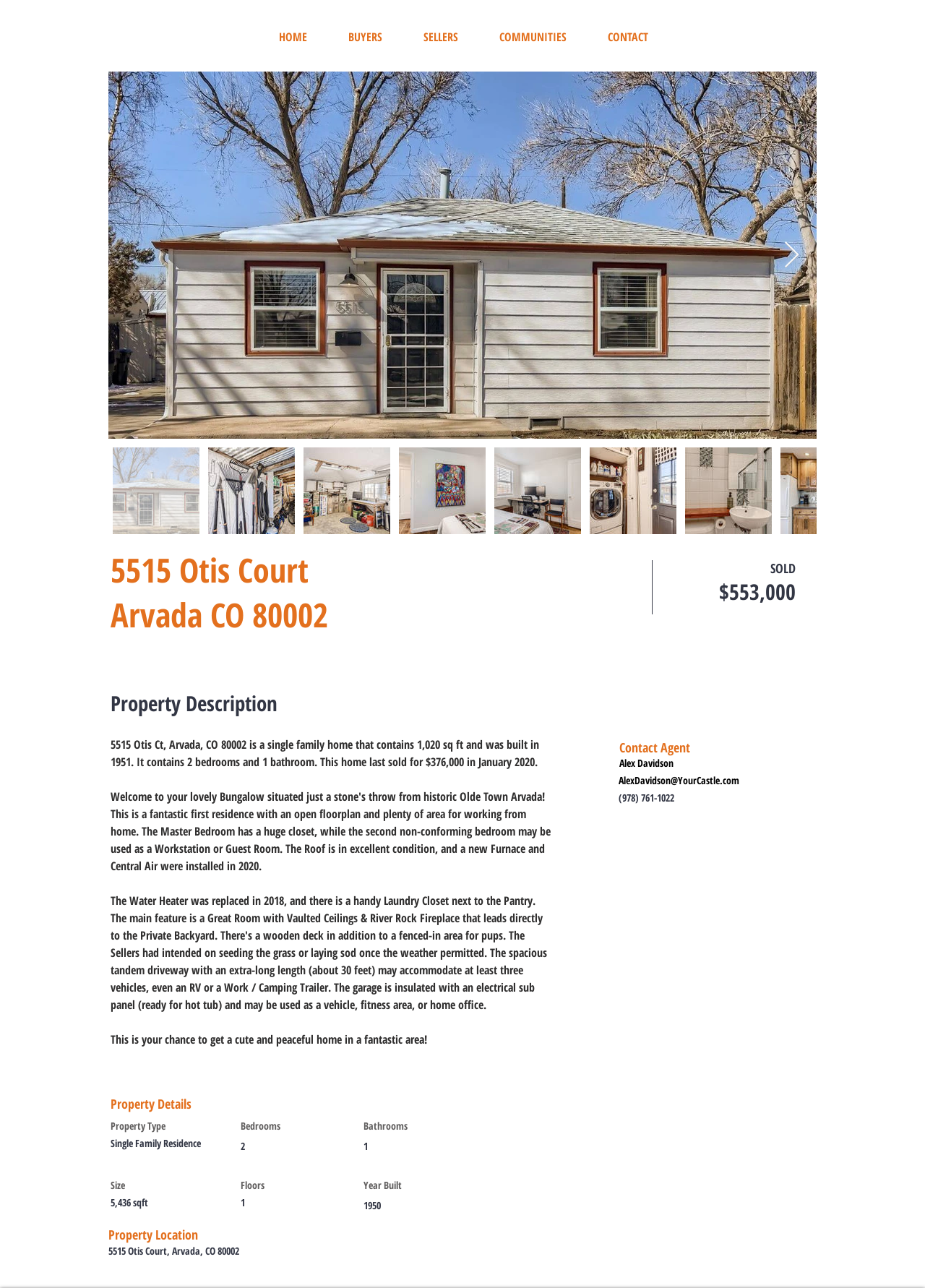Respond with a single word or phrase to the following question: Who is the contact agent for the property?

Alex Davidson